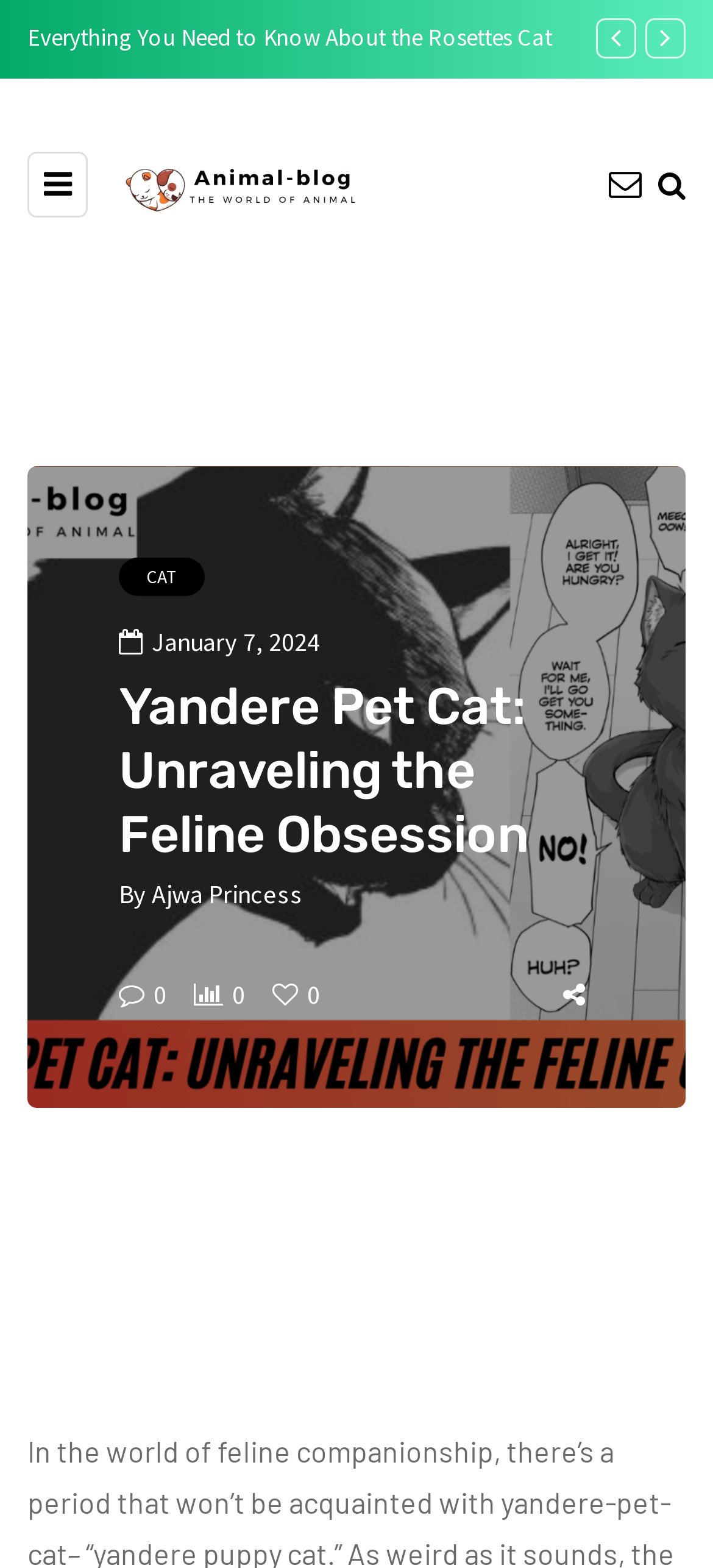Deliver a detailed narrative of the webpage's visual and textual elements.

The webpage is about "Yandere Pet Cat: Unraveling the Feline Obsession" and appears to be an article or blog post. At the top left, there is a toggle menu button. Next to it, there is a link to the category "animal" accompanied by an image. On the top right, there are two more buttons: a search toggle and a link with a magnifying glass icon.

Below the top section, the main content begins with a heading that matches the title of the webpage. Underneath the heading, there is a timestamp indicating the publication date, "January 7, 2024". The author's name, "Ajwa Princess", is mentioned alongside the timestamp.

The main content area is divided into sections, with the first section featuring a prominent link with the text "CAT". There are also two smaller links nearby, one with the text "0" and another with no text.